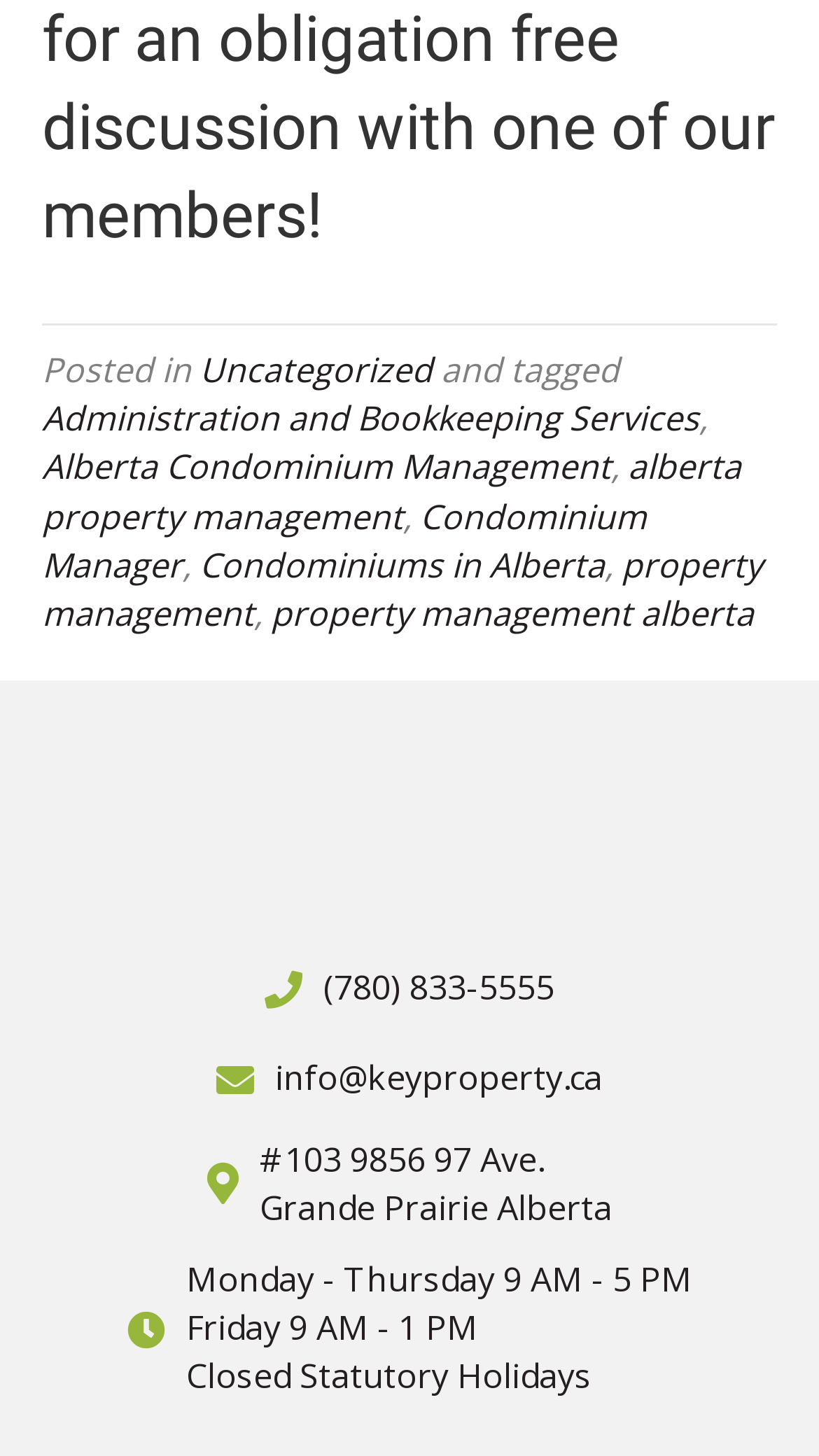What is the phone number?
Respond to the question with a well-detailed and thorough answer.

The phone number can be found in the link with the text '(780) 833-5555'.